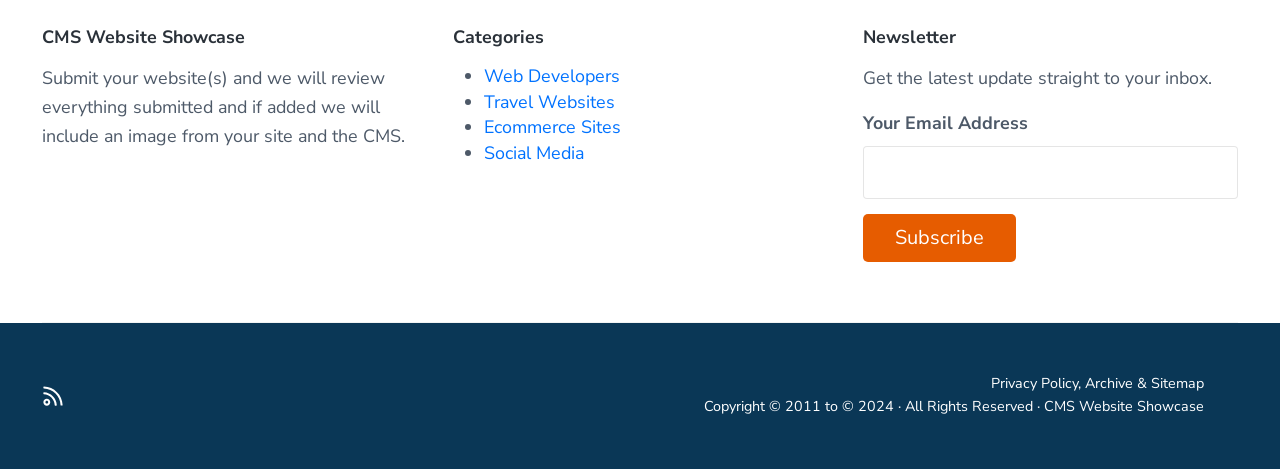Please locate the bounding box coordinates of the region I need to click to follow this instruction: "Subscribe to the newsletter".

[0.675, 0.456, 0.794, 0.56]